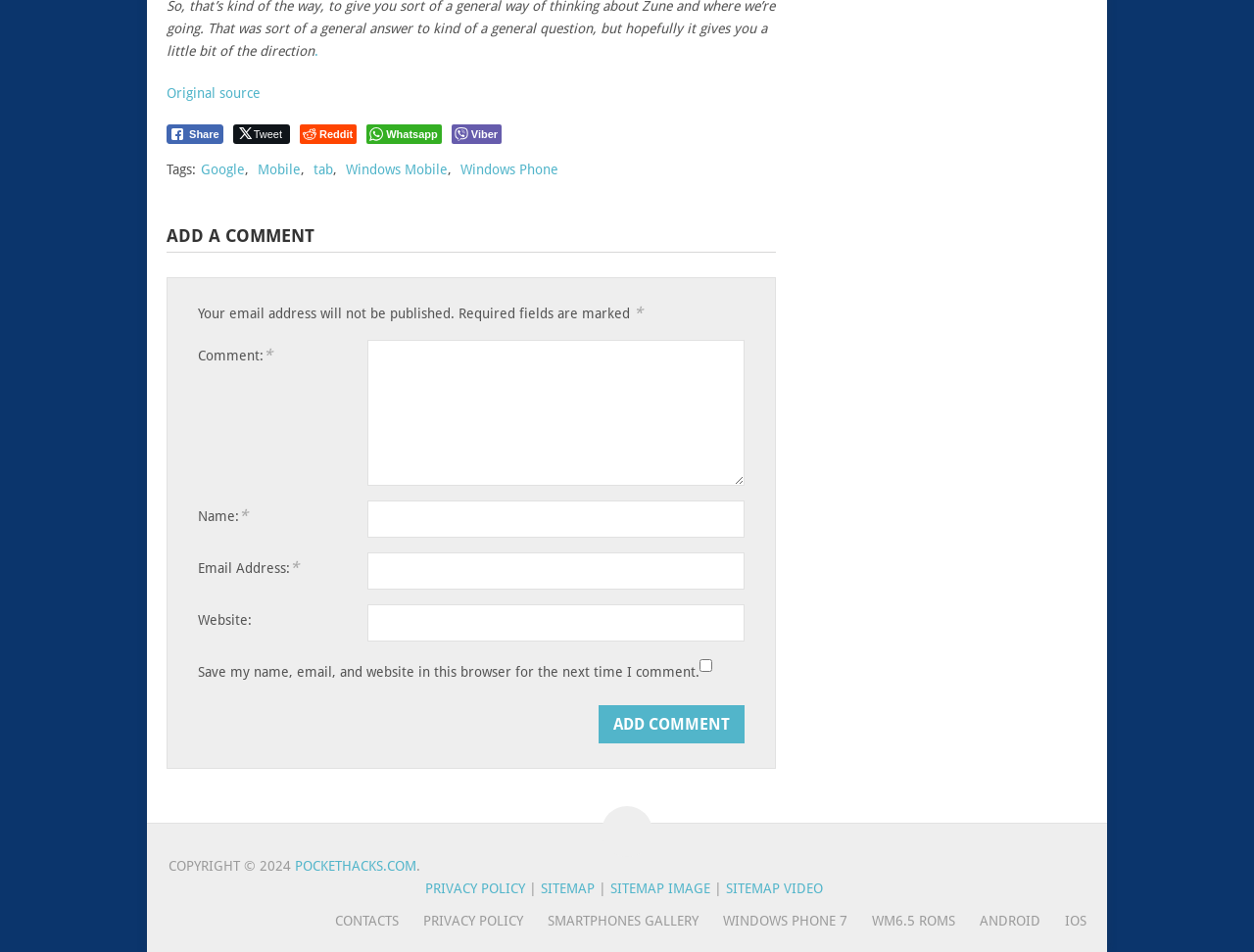Please mark the clickable region by giving the bounding box coordinates needed to complete this instruction: "Share on Facebook".

[0.133, 0.13, 0.178, 0.151]